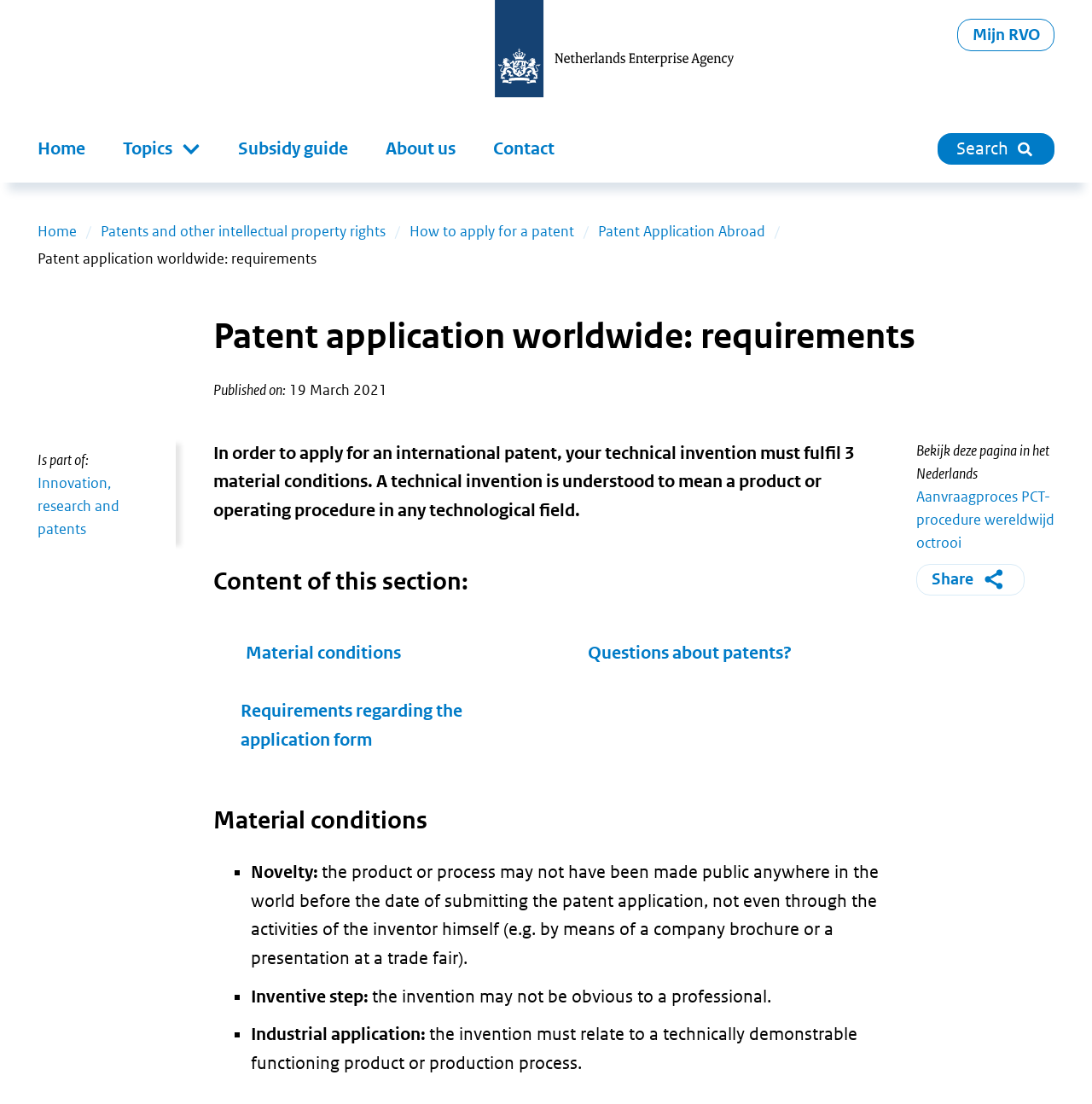Please identify the bounding box coordinates of the element I need to click to follow this instruction: "Search".

[0.859, 0.121, 0.966, 0.149]